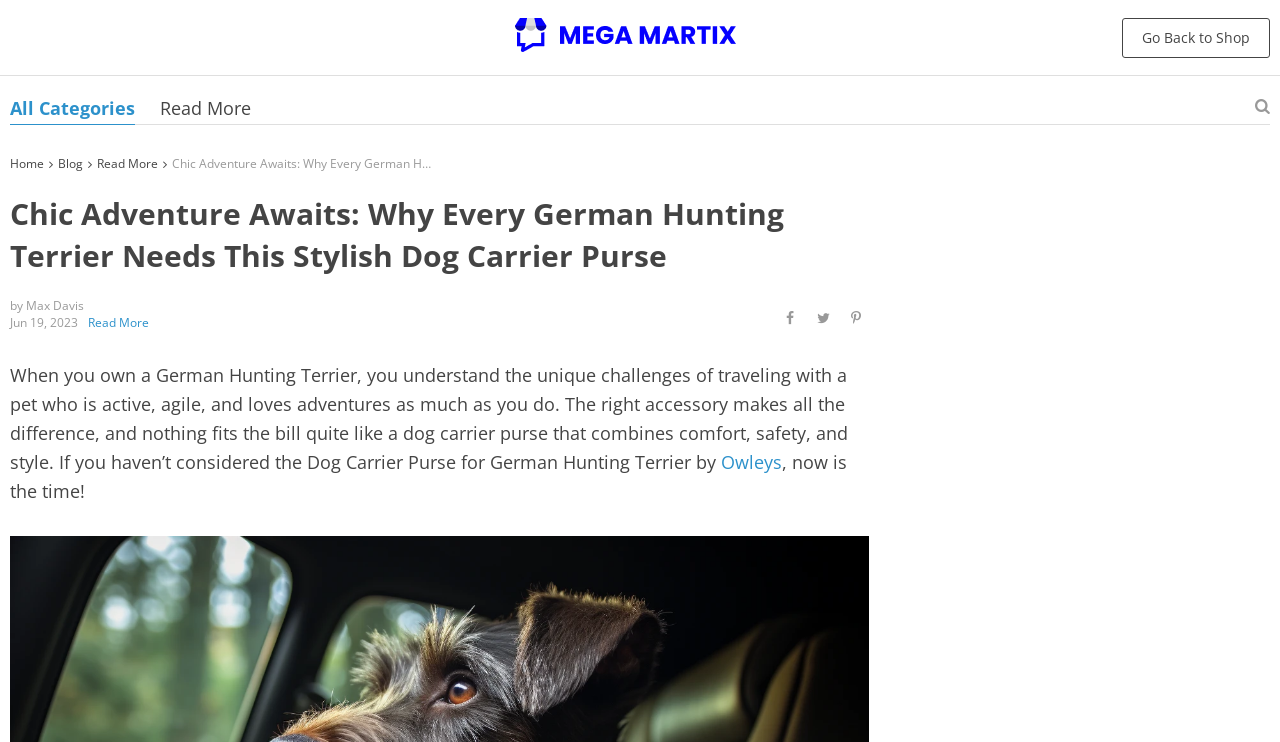From the webpage screenshot, identify the region described by Go Back to Shop. Provide the bounding box coordinates as (top-left x, top-left y, bottom-right x, bottom-right y), with each value being a floating point number between 0 and 1.

[0.877, 0.024, 0.992, 0.077]